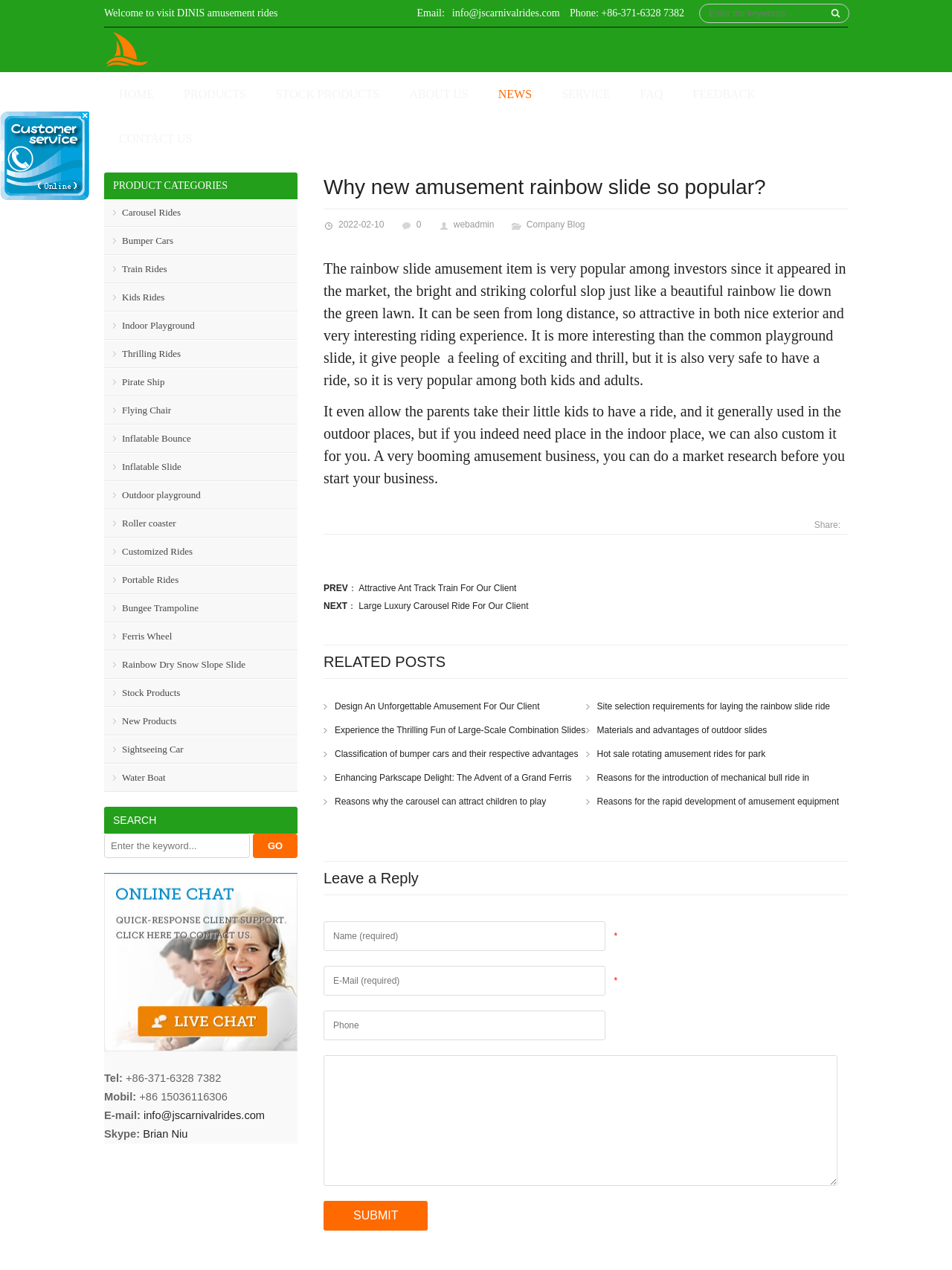Answer this question in one word or a short phrase: What is the purpose of the 'Leave a Reply' section?

To allow users to leave comments